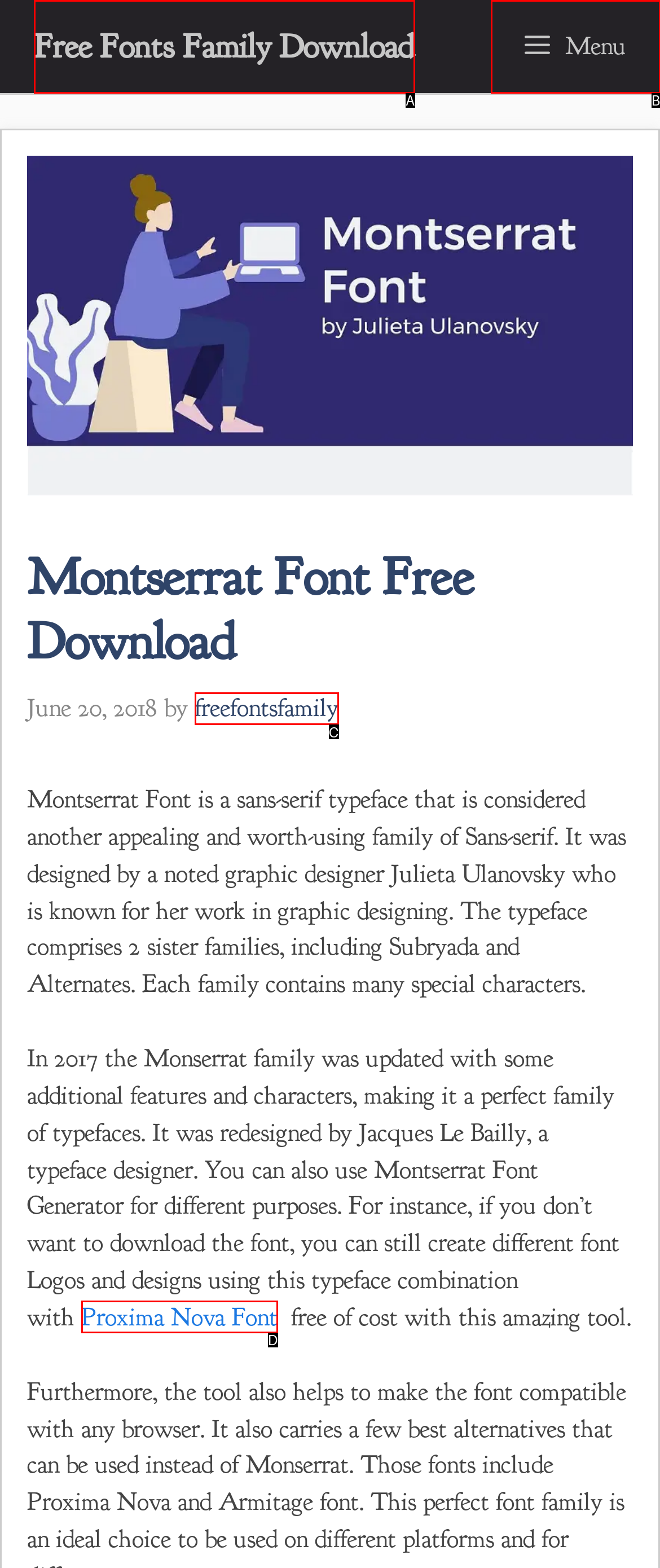Based on the description: Proxima Nova Font, identify the matching lettered UI element.
Answer by indicating the letter from the choices.

D